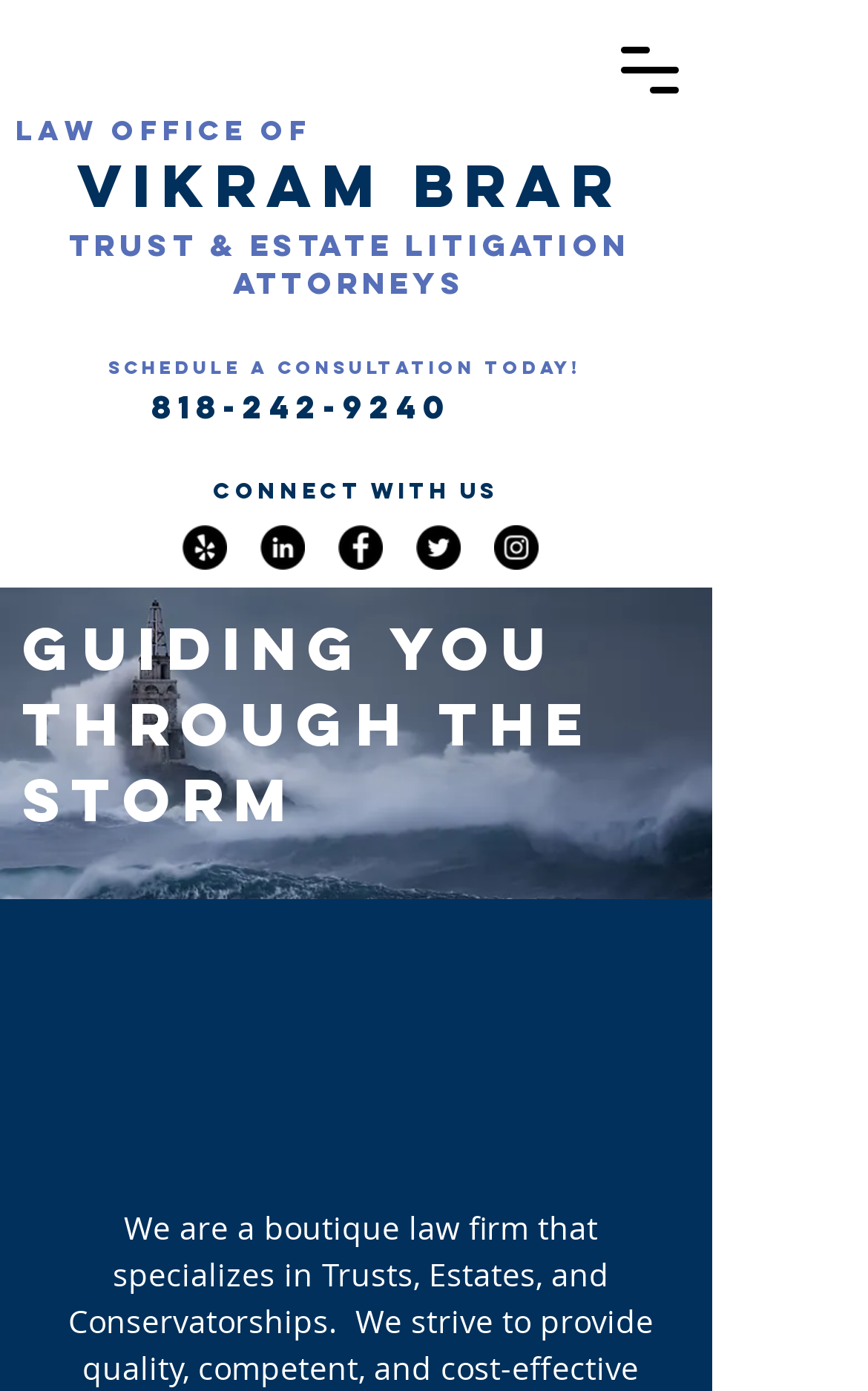Locate the bounding box coordinates for the element described below: "connect with us". The coordinates must be four float values between 0 and 1, formatted as [left, top, right, bottom].

[0.174, 0.33, 0.646, 0.378]